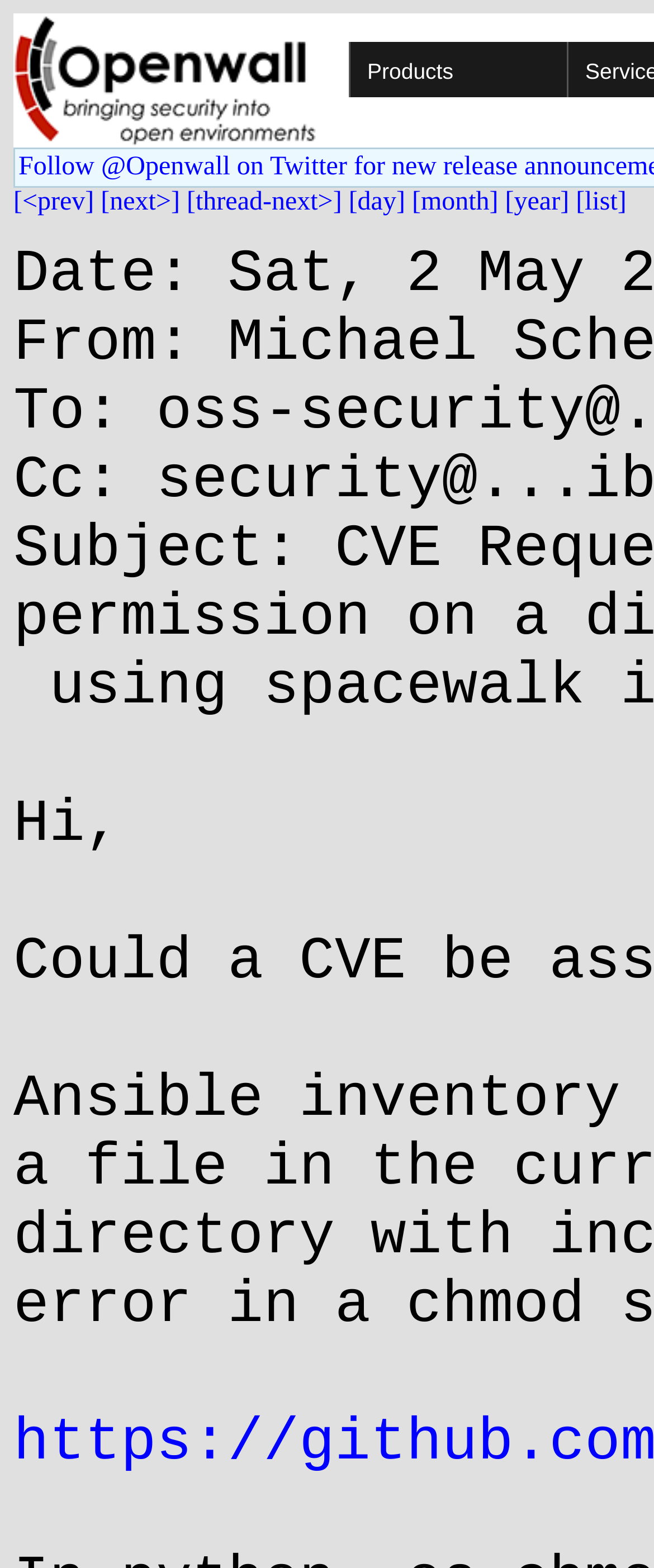Give the bounding box coordinates for the element described as: "[list]".

[0.88, 0.12, 0.958, 0.138]